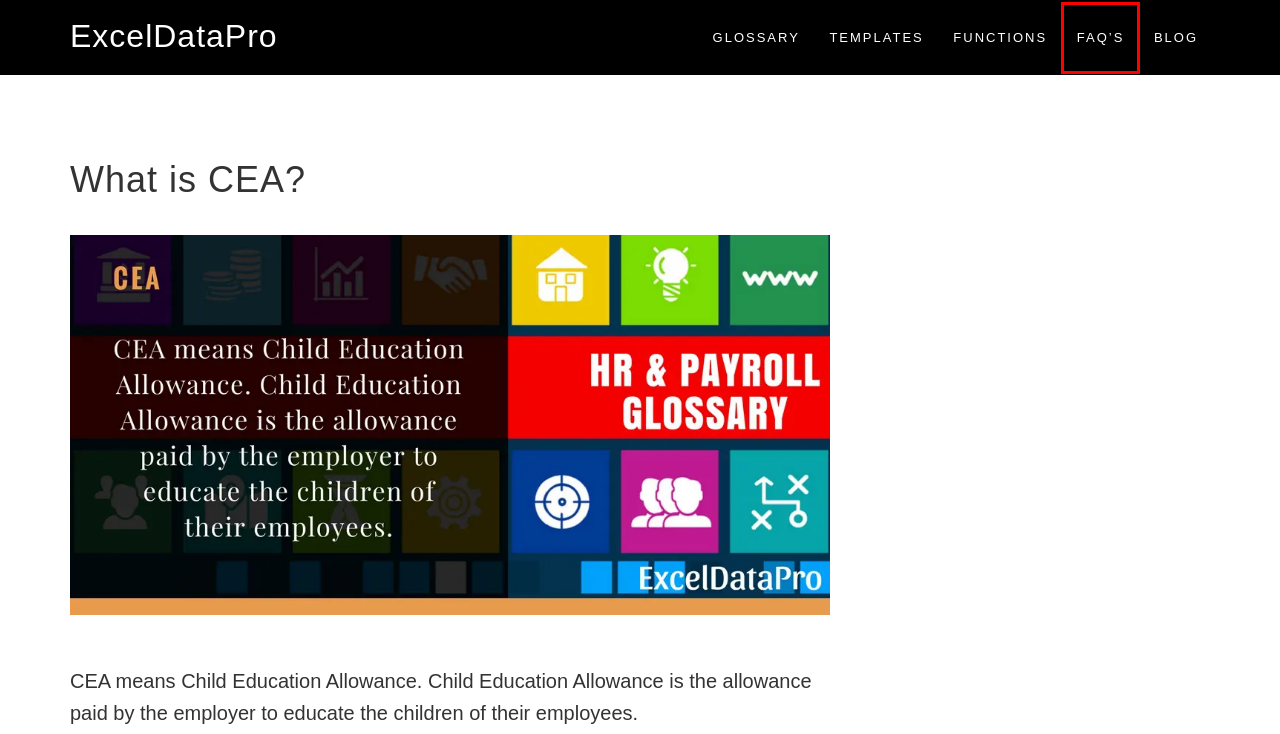You have a screenshot of a webpage with a red rectangle bounding box around a UI element. Choose the best description that matches the new page after clicking the element within the bounding box. The candidate descriptions are:
A. Download Salary Sheet Excel Template - ExcelDataPro
B. Common Microsoft Excel Functions Arranged Alphabetically With Explanations - Excel Data Pro
C. Privacy Policy of ExcelDataPro - ExcelDataPro
D. Contact Us - ExcelDataPro
E. Reader's Question Archives - ExcelDataPro
F. ExcelDataPro - Free Excel Pro Templates
G. Latest Posts From Blog - ExcelDataPro
H. All Microsoft Excel Templates Free to Download, Free for Commercial Use

E